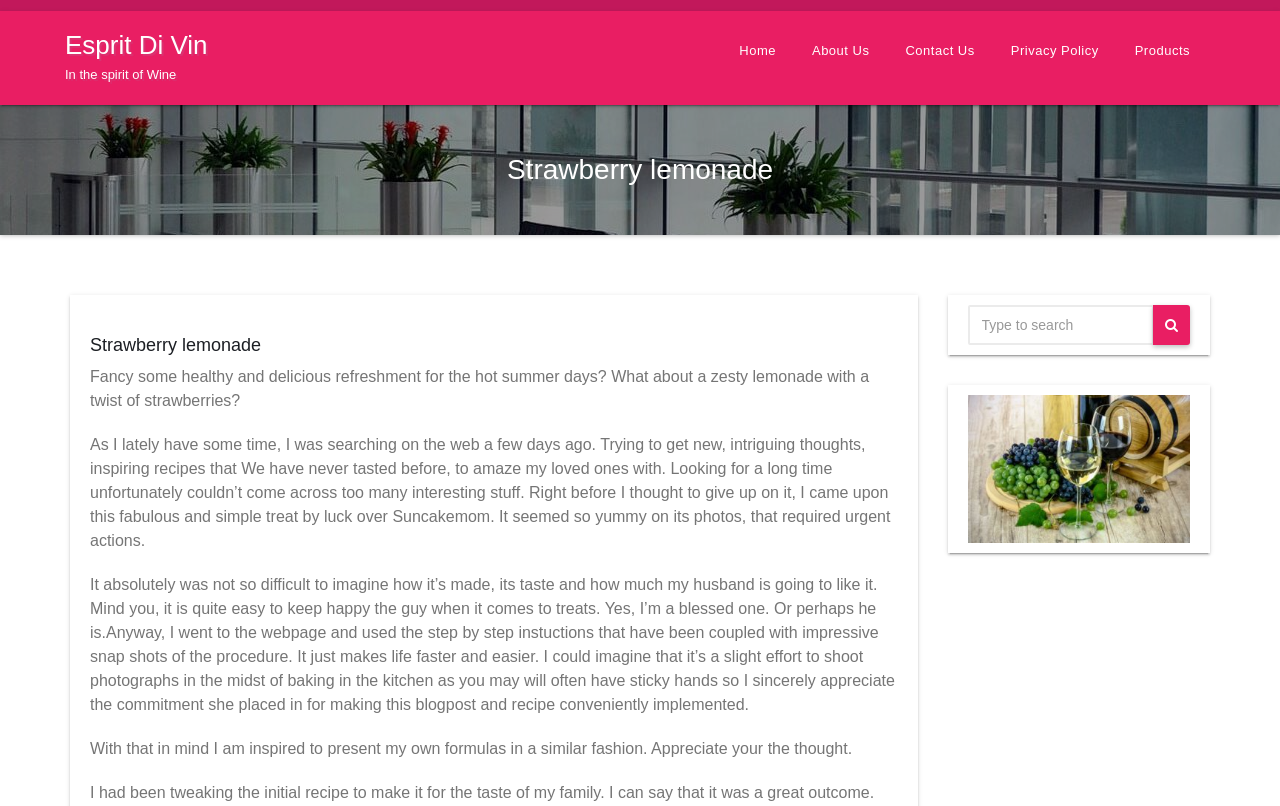Look at the image and write a detailed answer to the question: 
What is the name of the drink being described?

The webpage has a heading 'Strawberry lemonade' and the text describes a recipe for a zesty lemonade with a twist of strawberries, so the answer is 'Strawberry lemonade'.